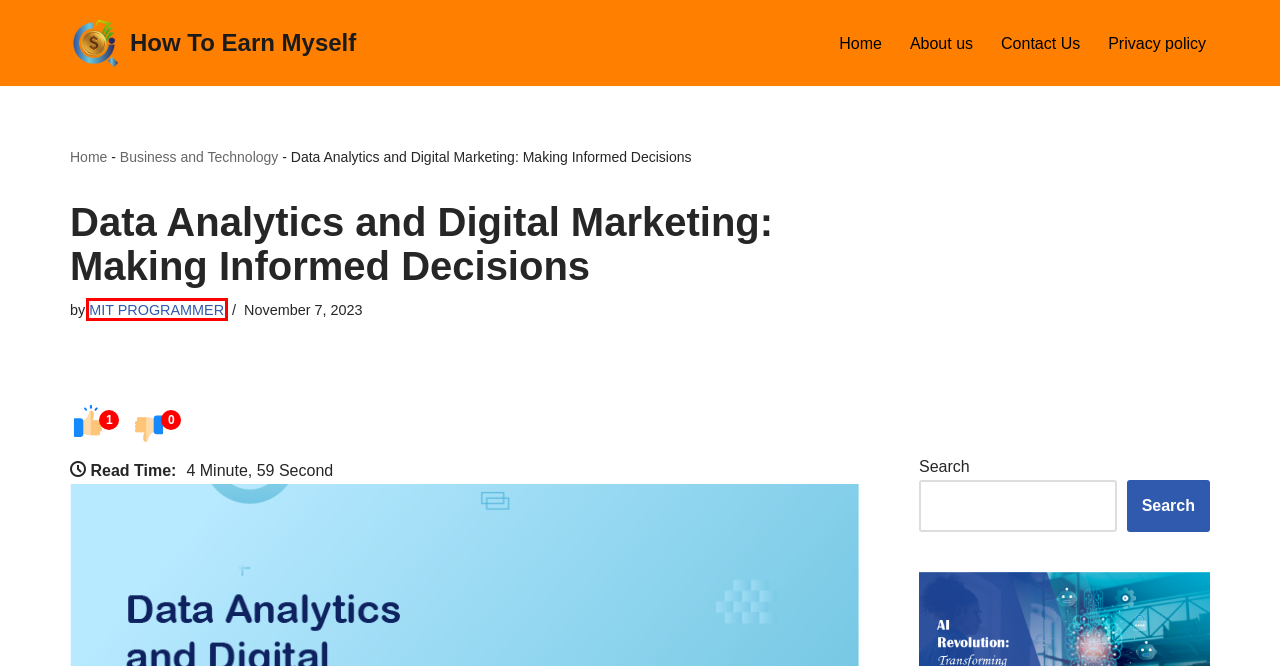Given a webpage screenshot with a red bounding box around a particular element, identify the best description of the new webpage that will appear after clicking on the element inside the red bounding box. Here are the candidates:
A. Business and Technology - How To Earn Myself
B. Home - How To Earn Myself
C. Future with DataDriven Design UX Design and AI 2023
D. Master the Art of Programming: Unleash Your Coding Genius Today
E. Unleash Growth: AI Revolutionizes Business in 6 Key Ways!
F. Privacy policy - How To Earn Myself
G. Contact Us - How To Earn Myself
H. About us - How To Earn Myself

D